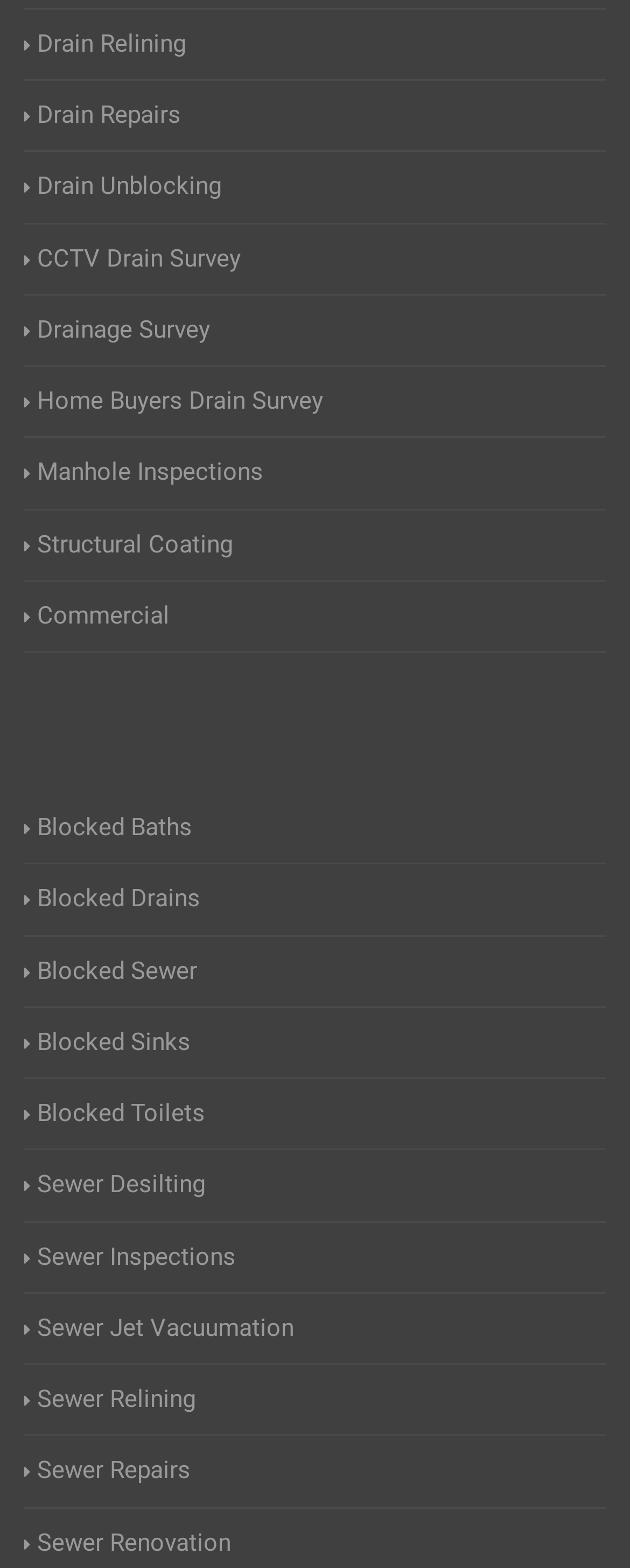Please identify the bounding box coordinates of the element on the webpage that should be clicked to follow this instruction: "Click on Drain Relining". The bounding box coordinates should be given as four float numbers between 0 and 1, formatted as [left, top, right, bottom].

[0.038, 0.016, 0.295, 0.04]